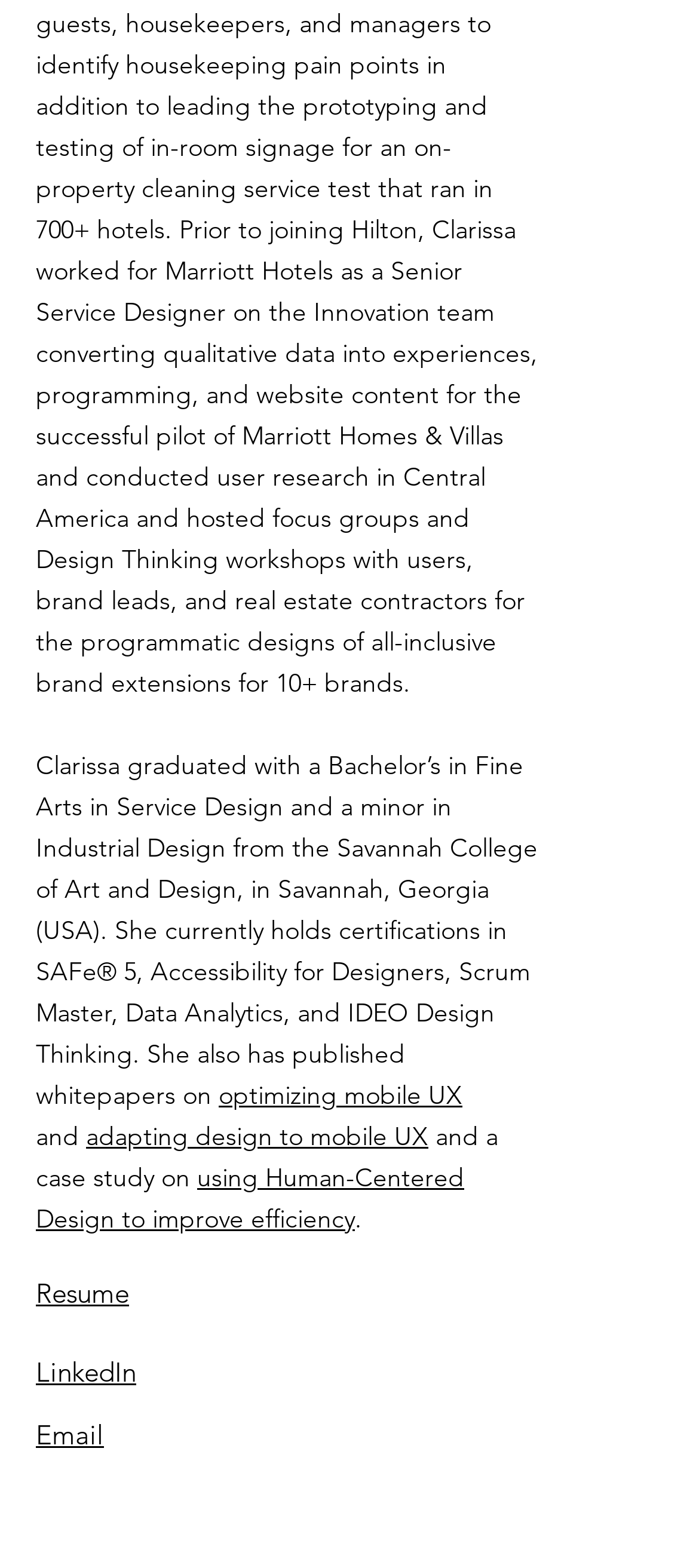Give a concise answer using one word or a phrase to the following question:
How many links are there in the webpage?

5